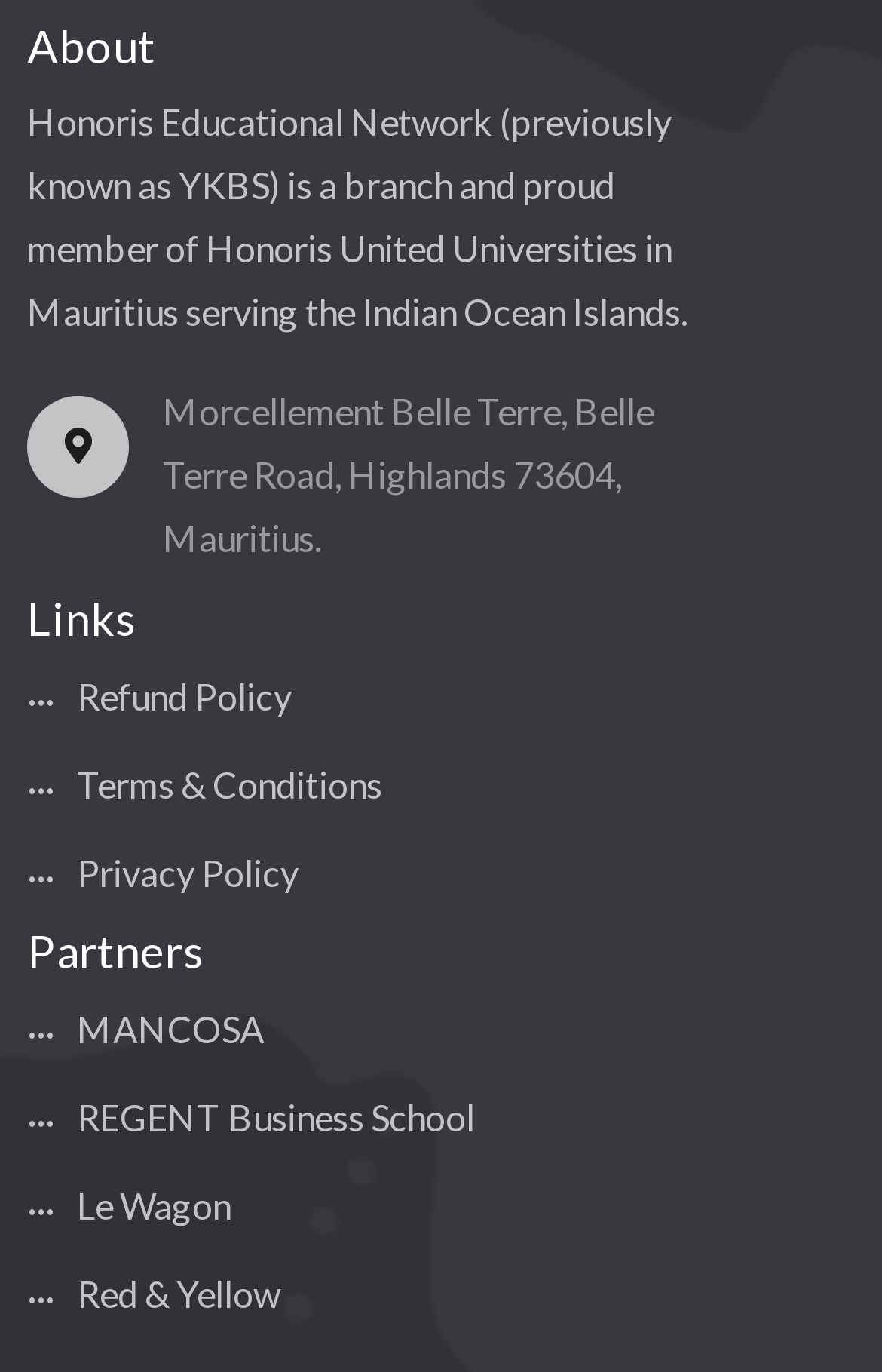Please provide a one-word or phrase answer to the question: 
How many partners are listed on the webpage?

4